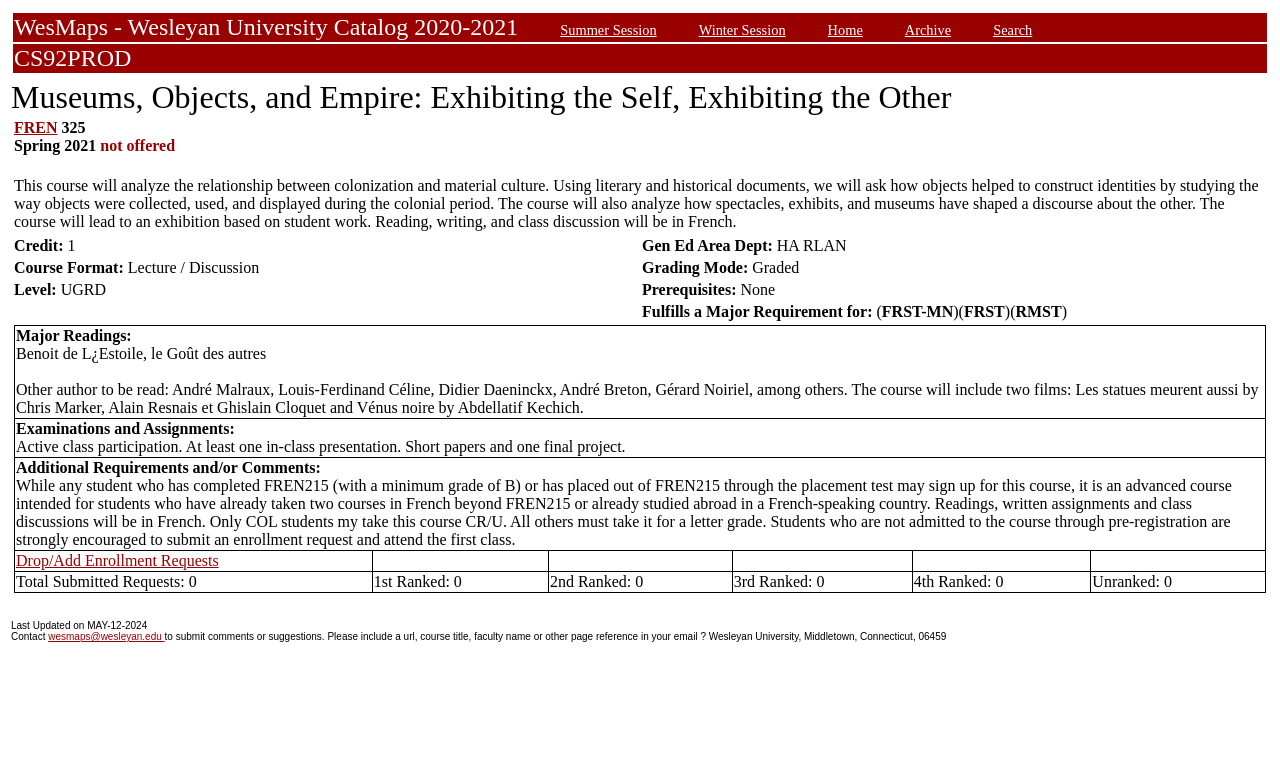Can you look at the image and give a comprehensive answer to the question:
What is the prerequisite for this course?

The prerequisite for this course can be found in the 'Prerequisites' section of the webpage, which is 'None'.